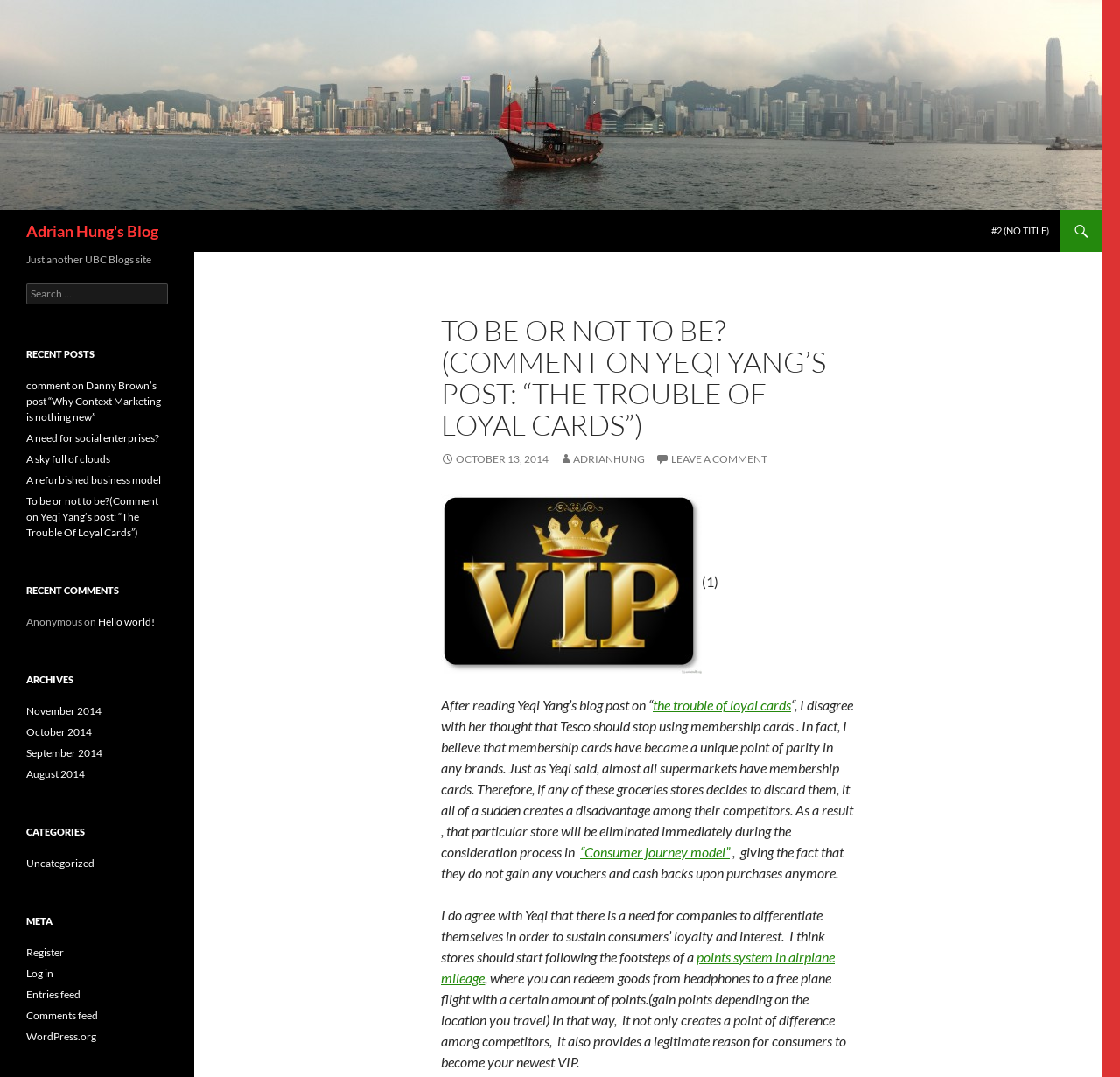Locate the primary headline on the webpage and provide its text.

Adrian Hung's Blog